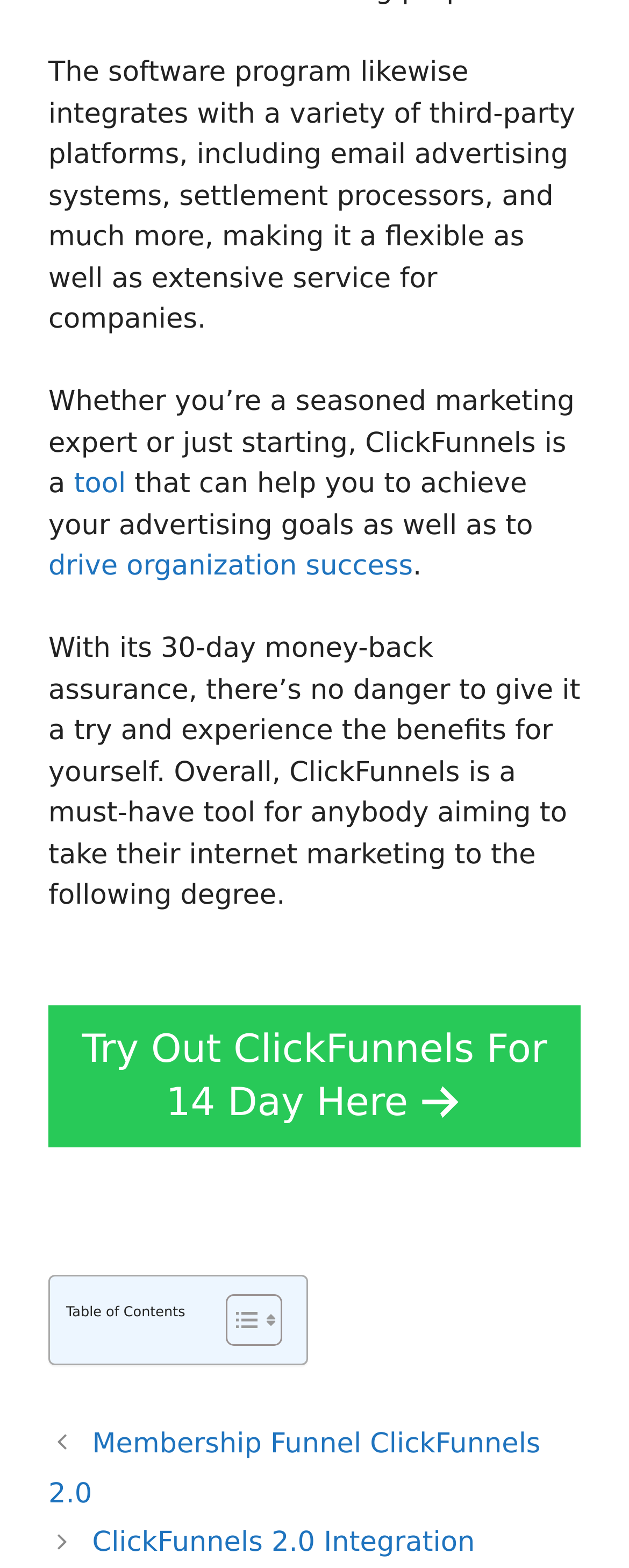Please reply with a single word or brief phrase to the question: 
What is the purpose of ClickFunnels?

internet marketing